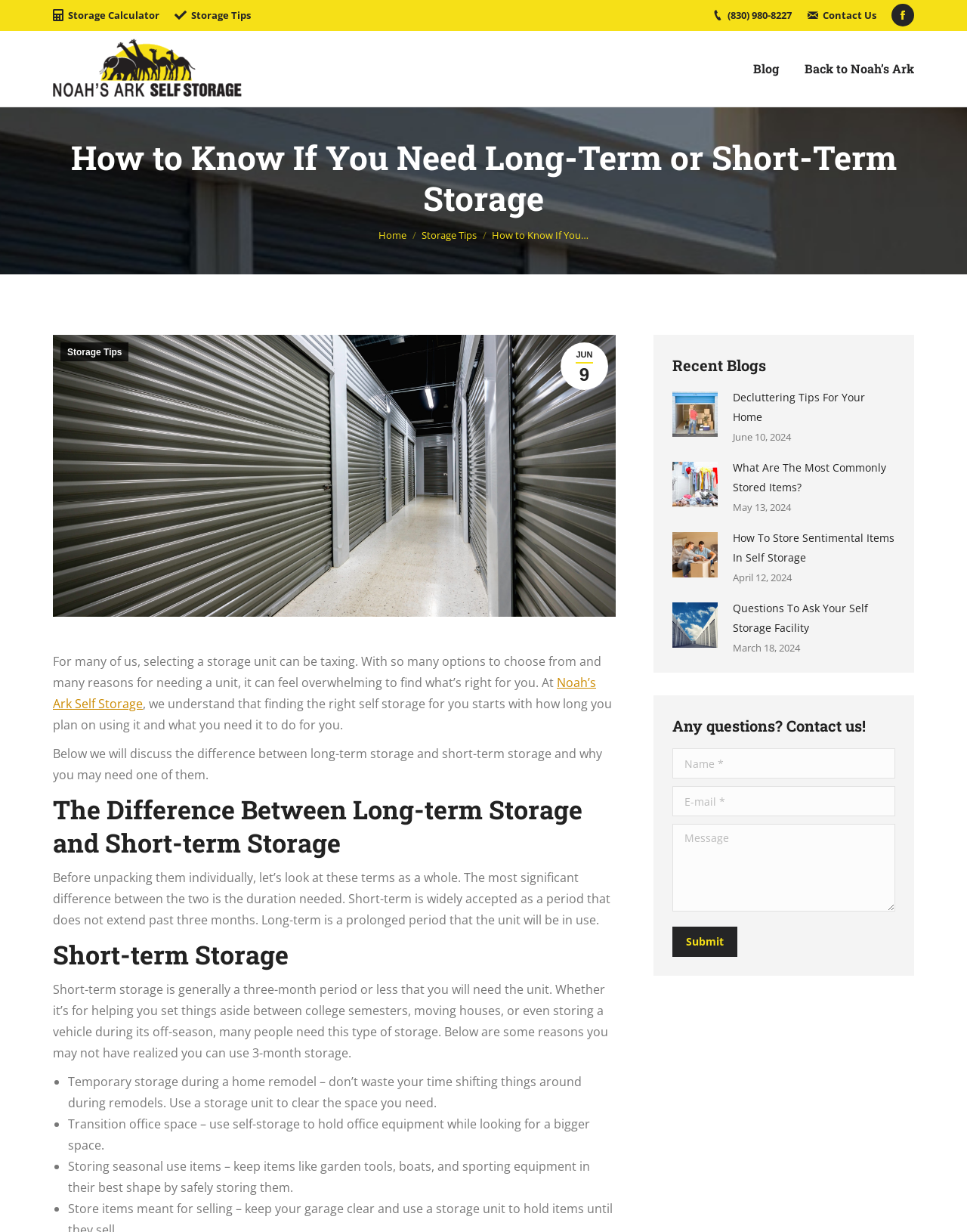Kindly determine the bounding box coordinates for the clickable area to achieve the given instruction: "Submit a message".

[0.77, 0.752, 0.837, 0.777]